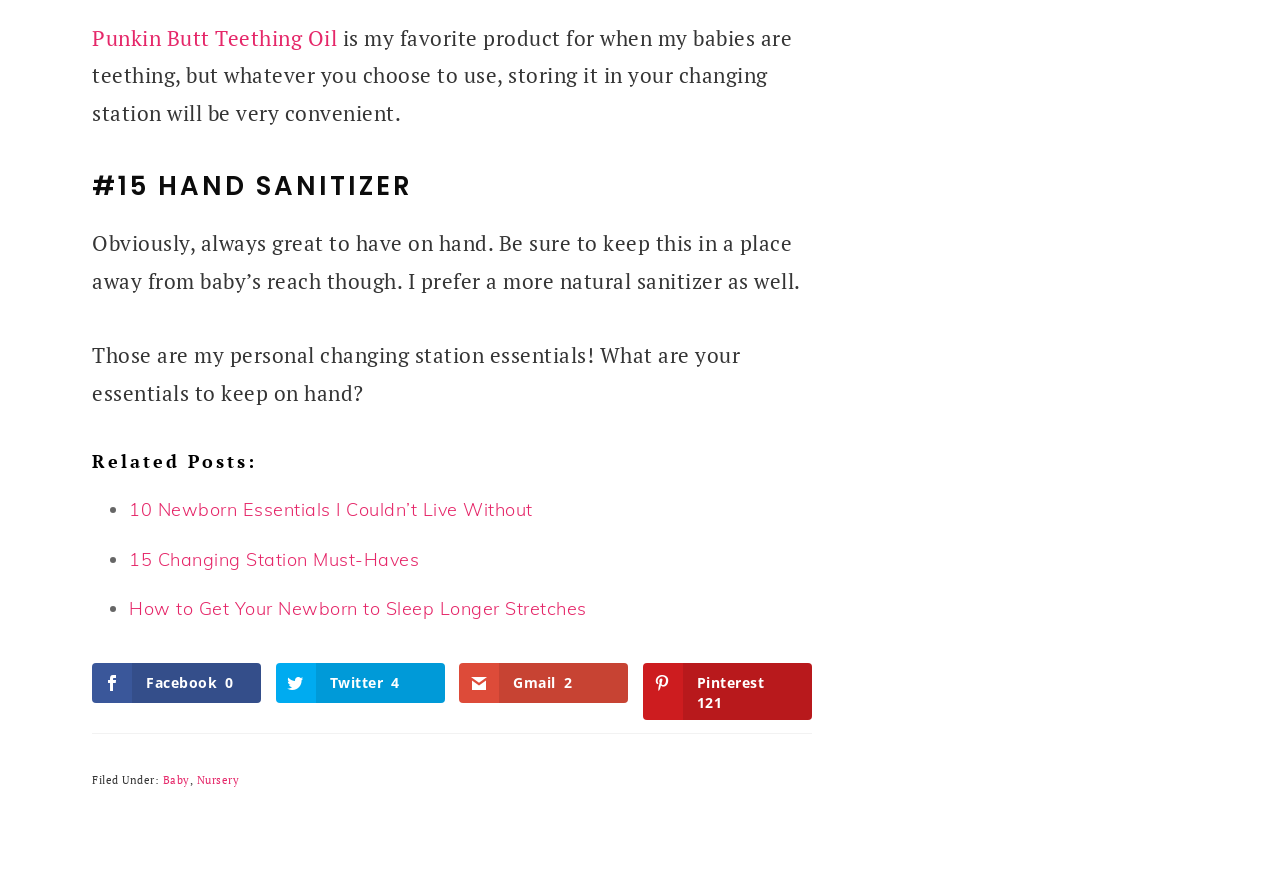Can you find the bounding box coordinates for the UI element given this description: "Punkin Butt Teething Oil"? Provide the coordinates as four float numbers between 0 and 1: [left, top, right, bottom].

[0.072, 0.026, 0.263, 0.058]